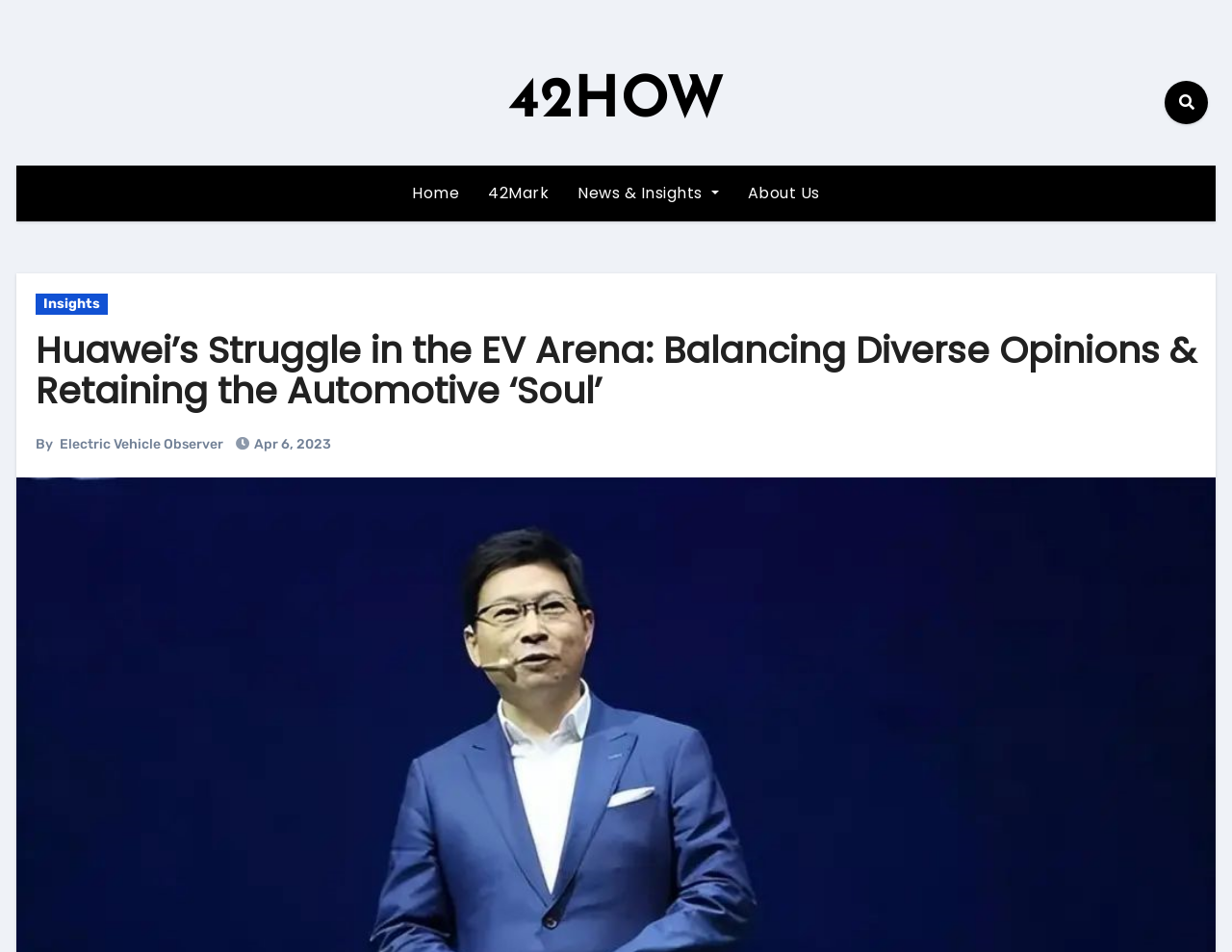Determine the bounding box coordinates of the section to be clicked to follow the instruction: "view Home page". The coordinates should be given as four float numbers between 0 and 1, formatted as [left, top, right, bottom].

[0.323, 0.174, 0.385, 0.233]